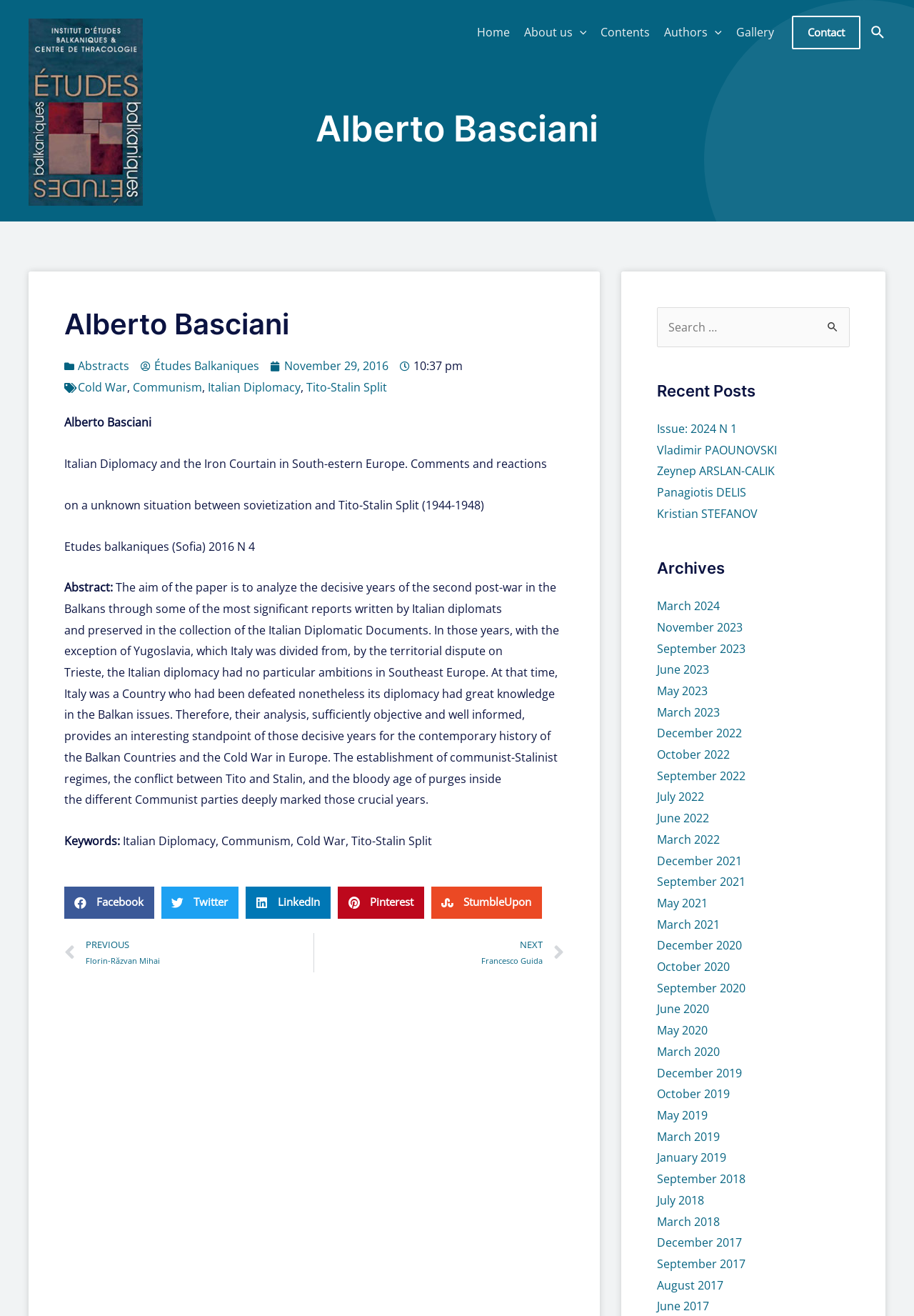What is the topic of the article?
Based on the screenshot, provide your answer in one word or phrase.

Italian Diplomacy